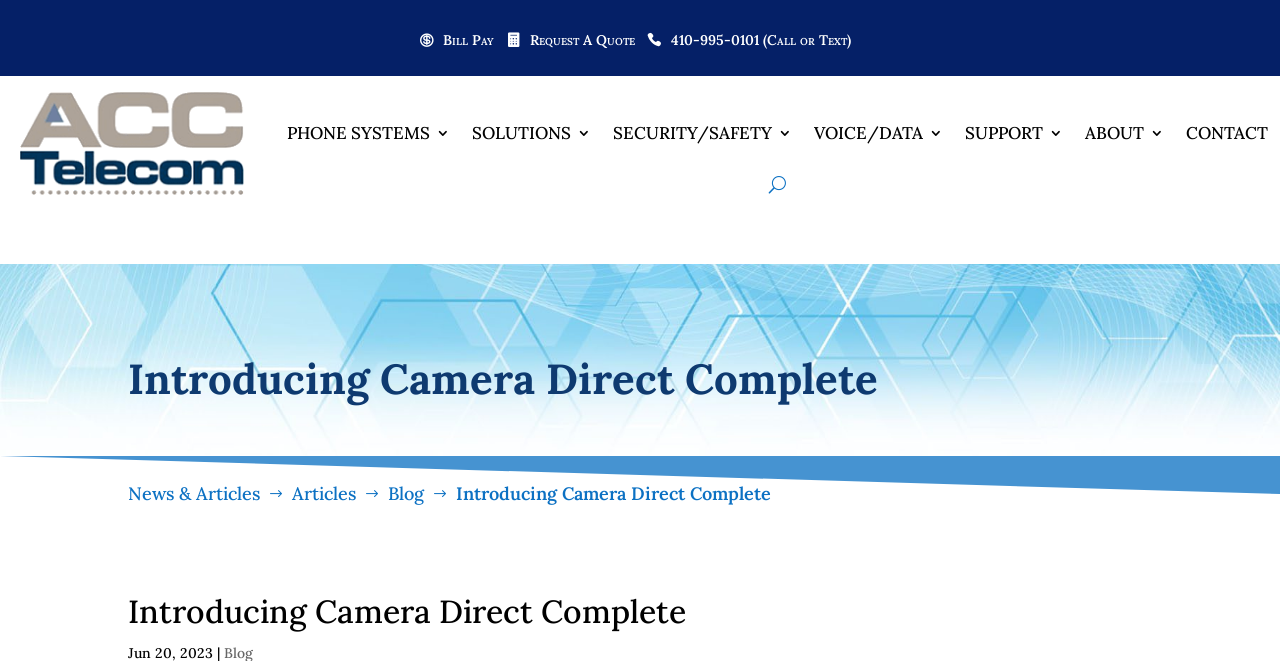Specify the bounding box coordinates (top-left x, top-left y, bottom-right x, bottom-right y) of the UI element in the screenshot that matches this description: About

[0.847, 0.139, 0.909, 0.262]